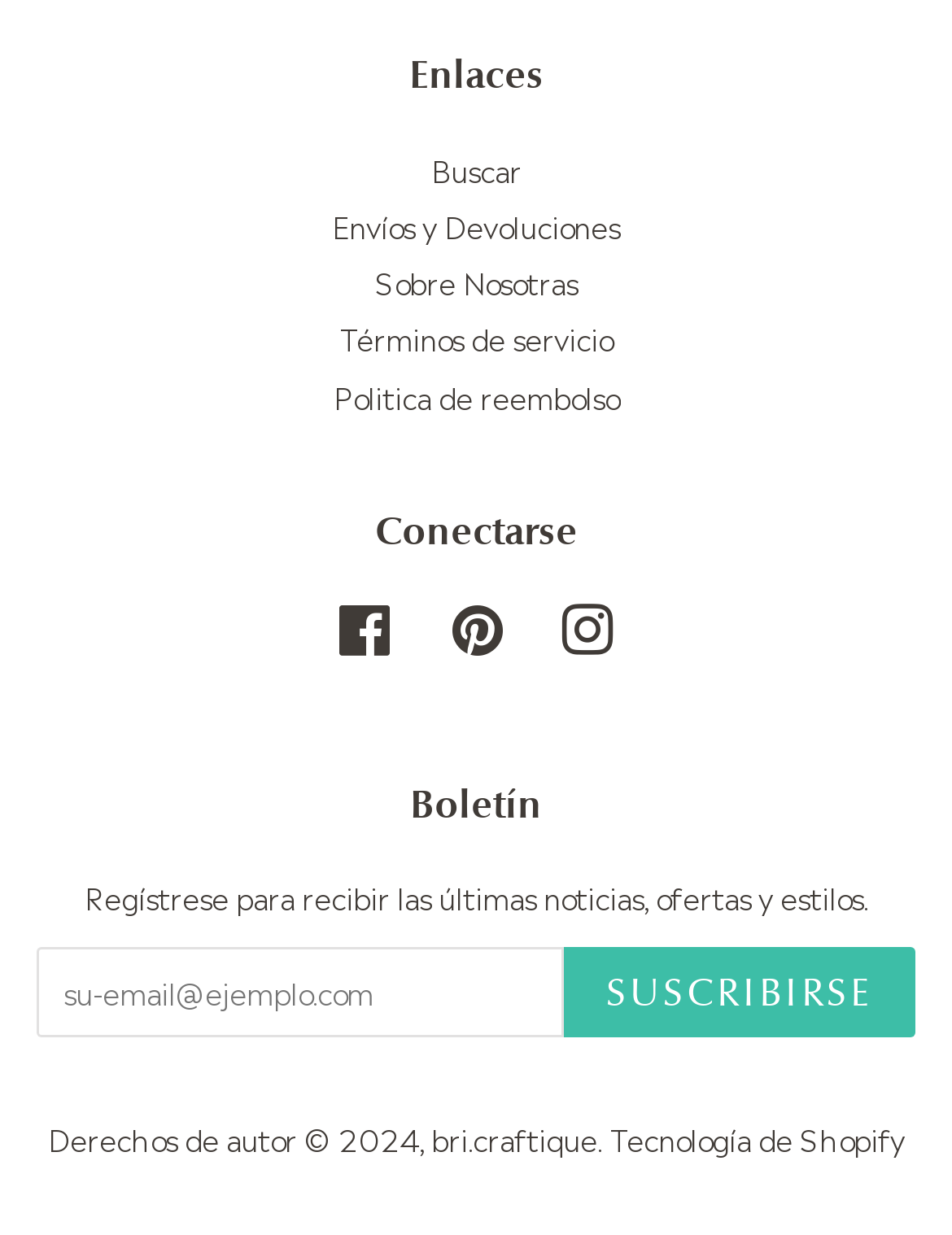Locate the bounding box coordinates of the region to be clicked to comply with the following instruction: "Check the terms of service". The coordinates must be four float numbers between 0 and 1, in the form [left, top, right, bottom].

[0.356, 0.256, 0.644, 0.291]